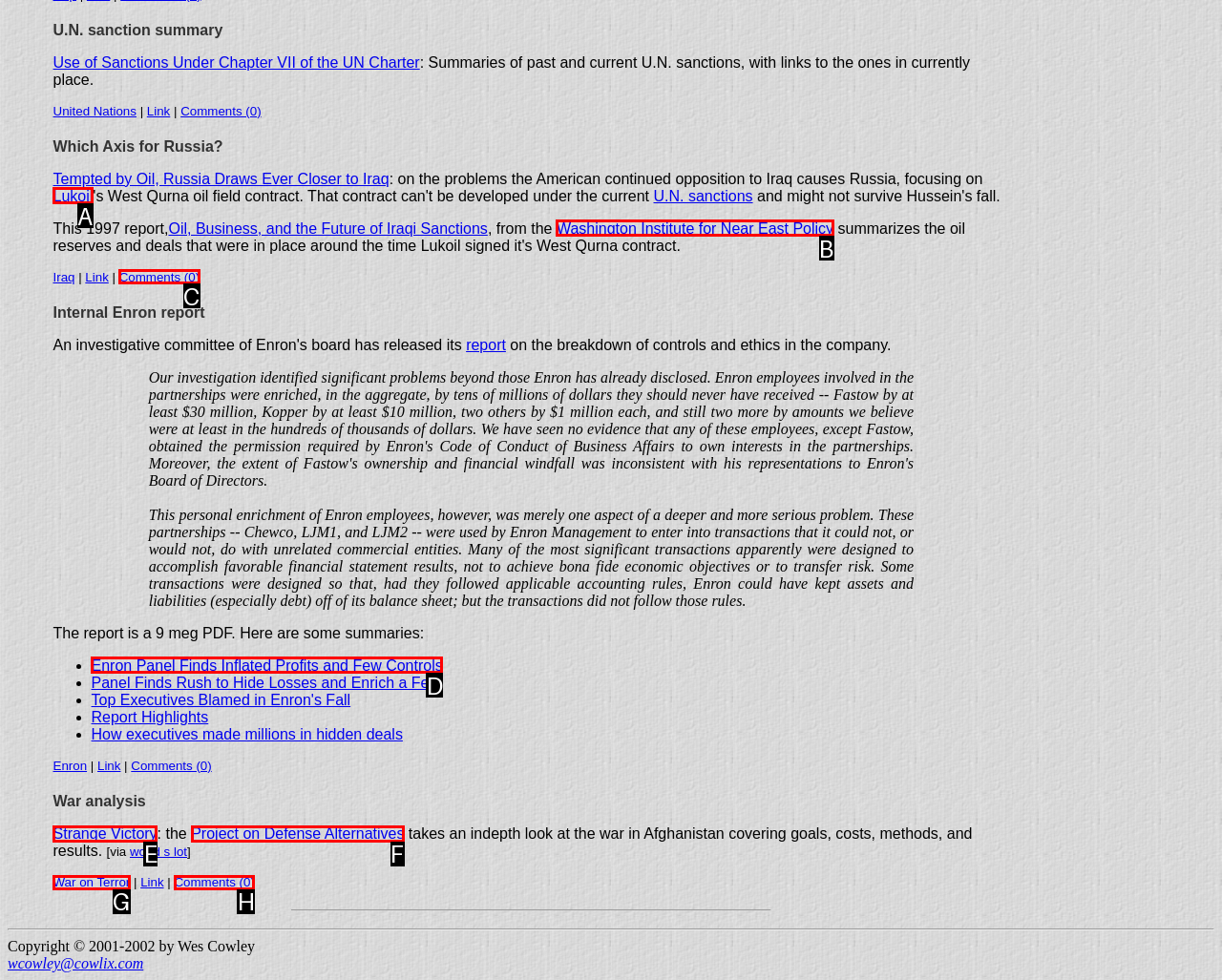Find the option that aligns with: War on Terror
Provide the letter of the corresponding option.

G